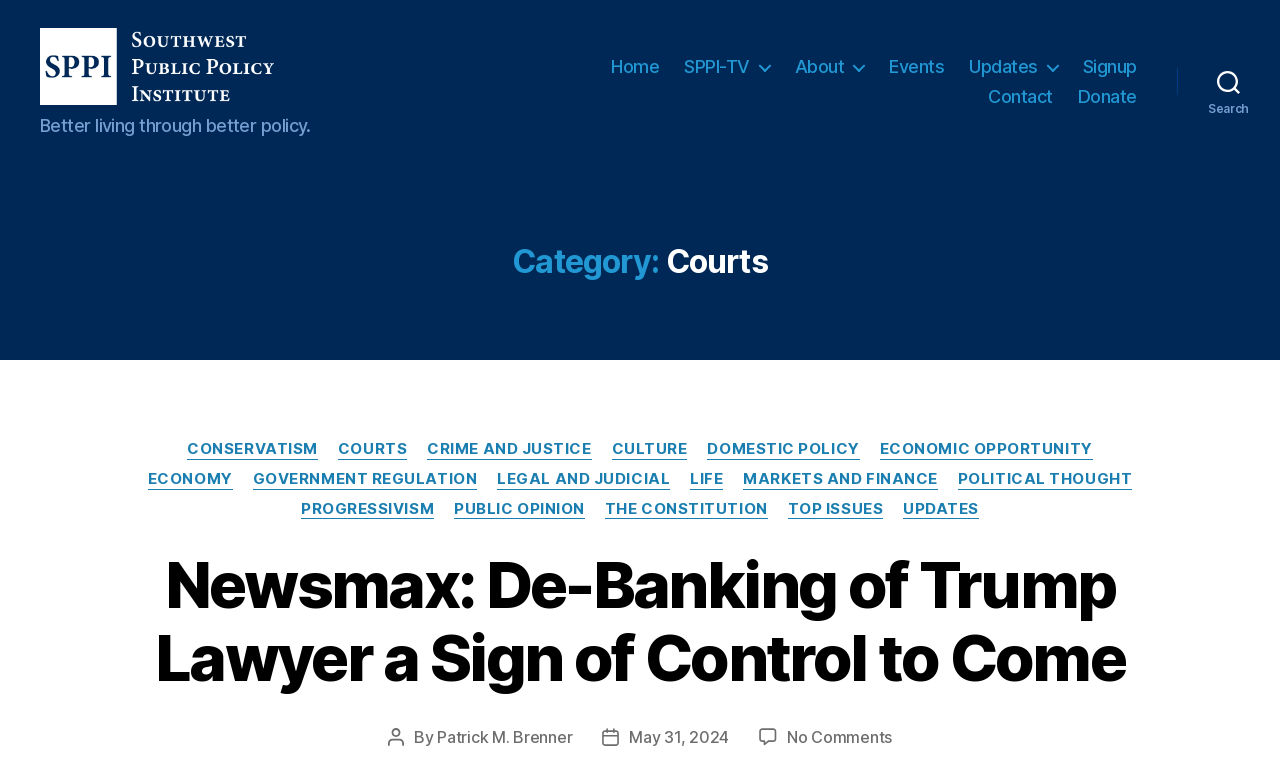Please determine the bounding box coordinates of the element's region to click for the following instruction: "Click the 'Home' link".

[0.478, 0.081, 0.515, 0.109]